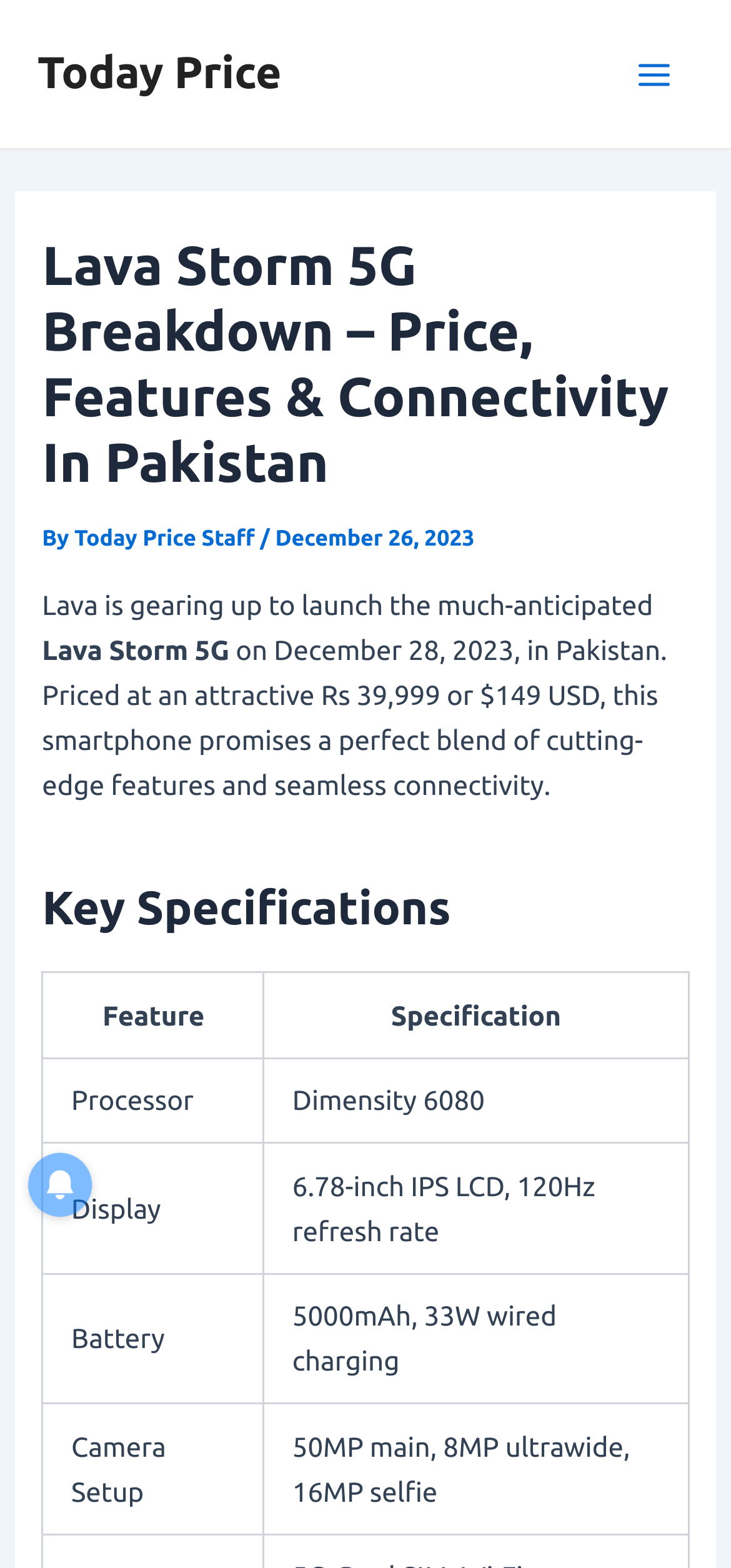Please find and generate the text of the main header of the webpage.

Lava Storm 5G Breakdown – Price, Features & Connectivity In Pakistan